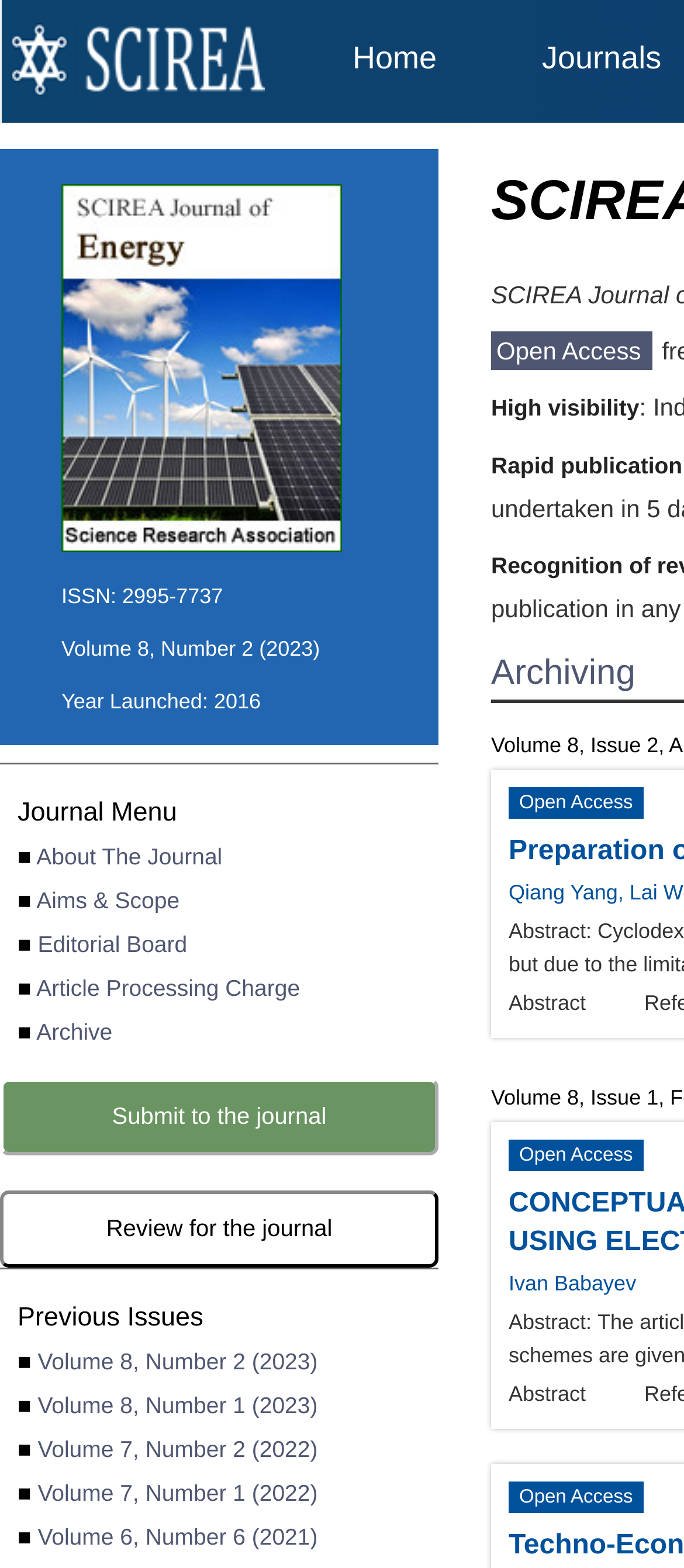Please identify the bounding box coordinates of the clickable area that will allow you to execute the instruction: "Review for the journal".

[0.0, 0.774, 0.641, 0.793]